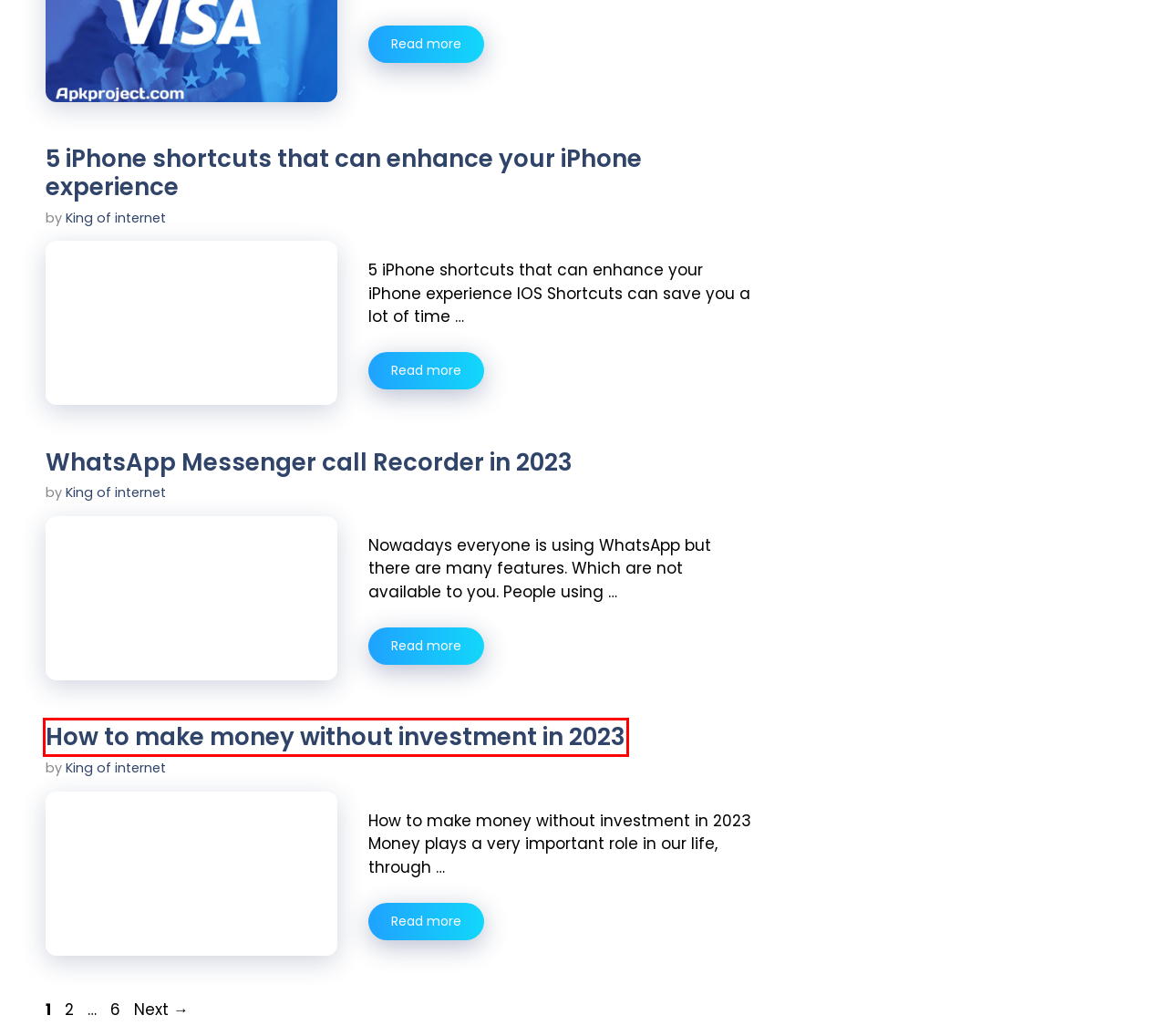You are presented with a screenshot of a webpage with a red bounding box. Select the webpage description that most closely matches the new webpage after clicking the element inside the red bounding box. The options are:
A. Viator Dubai Desert Safari Free Visa » Asan Popo
B. About - Apk Project
C. How to make money without investment in 2023 - Apk Project
D. Apk Project - Page 2 of 6 - Apk Project
E. 5 iPhone shortcuts that can enhance your iPhone experience - Apk Project
F. Best Platform for Online Writing - Apk Project
G. Best Deals - Apk Project
H. Apk Project - Page 6 of 6 - Apk Project

C